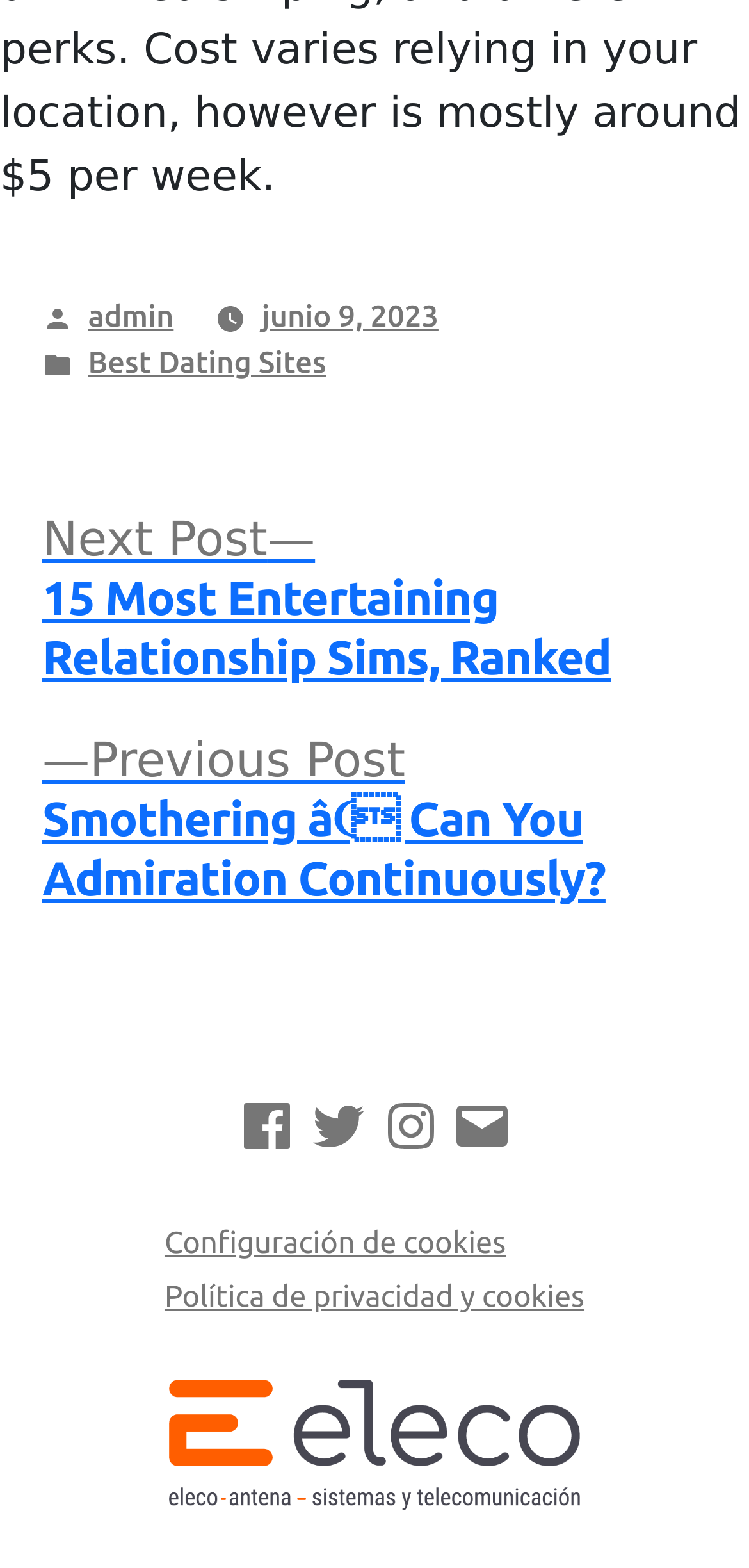Locate the bounding box of the user interface element based on this description: "Política de privacidad y cookies".

[0.22, 0.815, 0.78, 0.837]